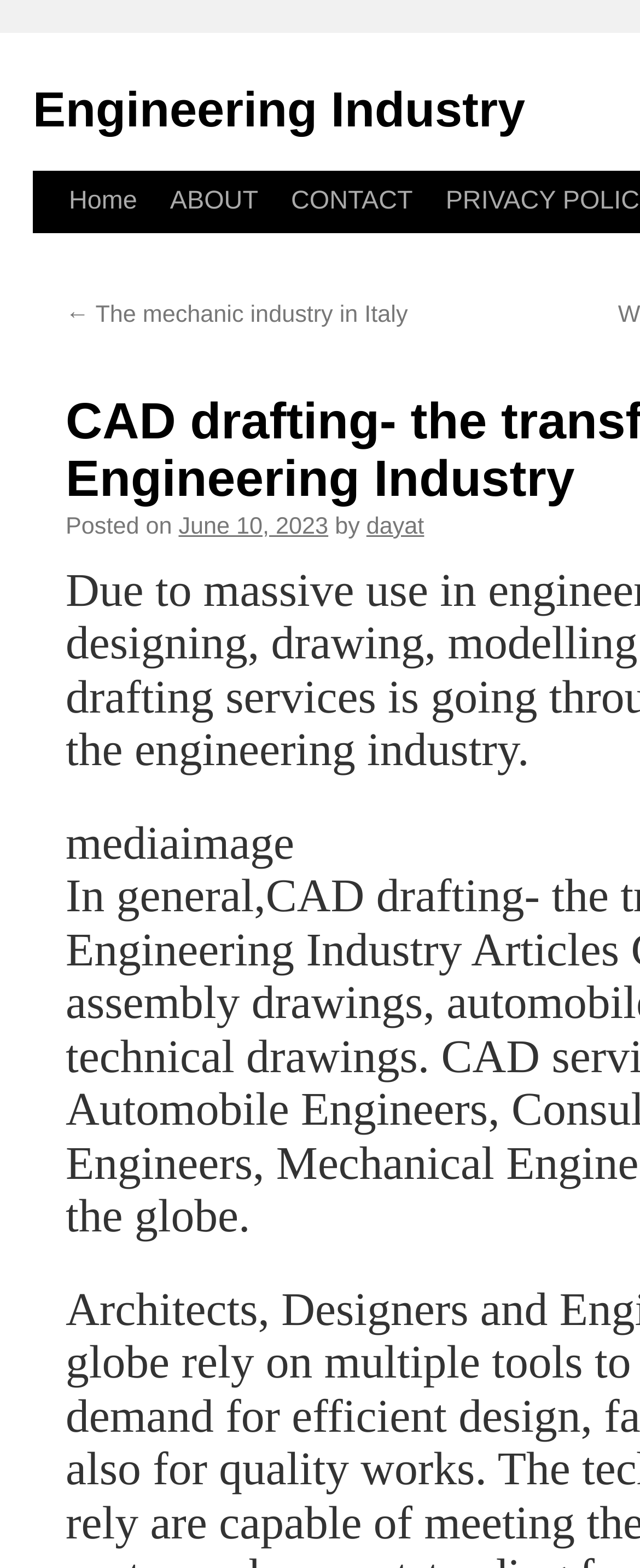Locate the bounding box coordinates of the clickable part needed for the task: "read the previous article".

[0.103, 0.193, 0.637, 0.209]